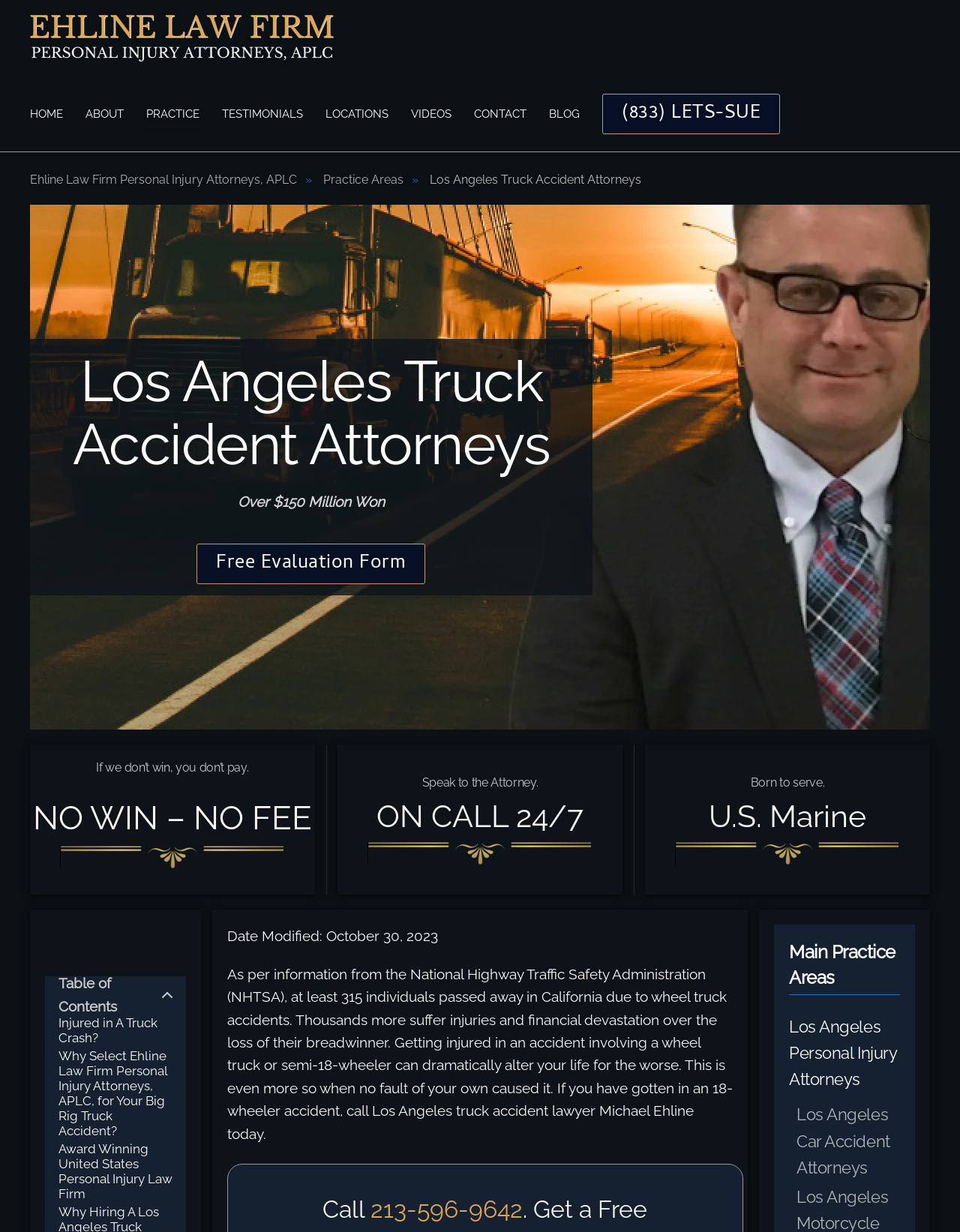Elaborate on the information and visuals displayed on the webpage.

This webpage is about the Los Angeles Truck Accident Attorneys at Ehline Law Firm, specializing in truck accident claims in California. At the top, there is a navigation menu with links to "HOME", "ABOUT", "PRACTICE", "TESTIMONIALS", "LOCATIONS", "VIDEOS", "CONTACT", and "BLOG". Below the menu, there is a breadcrumb navigation with links to "Ehline Law Firm Personal Injury Attorneys, APLC" and "Practice Areas".

The main content area is divided into sections. The first section has a heading "Los Angeles Truck Accident Attorneys" and an image related to truck accidents. Below the heading, there is a brief description of the law firm's expertise in truck accident claims, followed by a call-to-action link to a "Free Evaluation Form".

The next section has a prominent display of the law firm's "NO WIN – NO FEE" promise, accompanied by an image and a brief statement about speaking to an attorney. Below this, there is a section highlighting the law firm's 24/7 availability, with an image and a statement about being "Born to serve" as a U.S. Marine.

The webpage then has a table of contents with links to various sections, including "Injured in A Truck Crash?", "Why Select Ehline Law Firm Personal Injury Attorneys, APLC, for Your Big Rig Truck Accident?", and "Award Winning United States Personal Injury Law Firm". 

Following the table of contents, there is a section with a brief article about truck accidents in California, citing statistics from the National Highway Traffic Safety Administration (NHTSA). The article concludes with a call-to-action to contact Los Angeles truck accident lawyer Michael Ehline.

At the bottom of the webpage, there is a section with a heading "Main Practice Areas" and links to "Los Angeles Personal Injury Attorneys" and "Los Angeles Car Accident Attorneys".